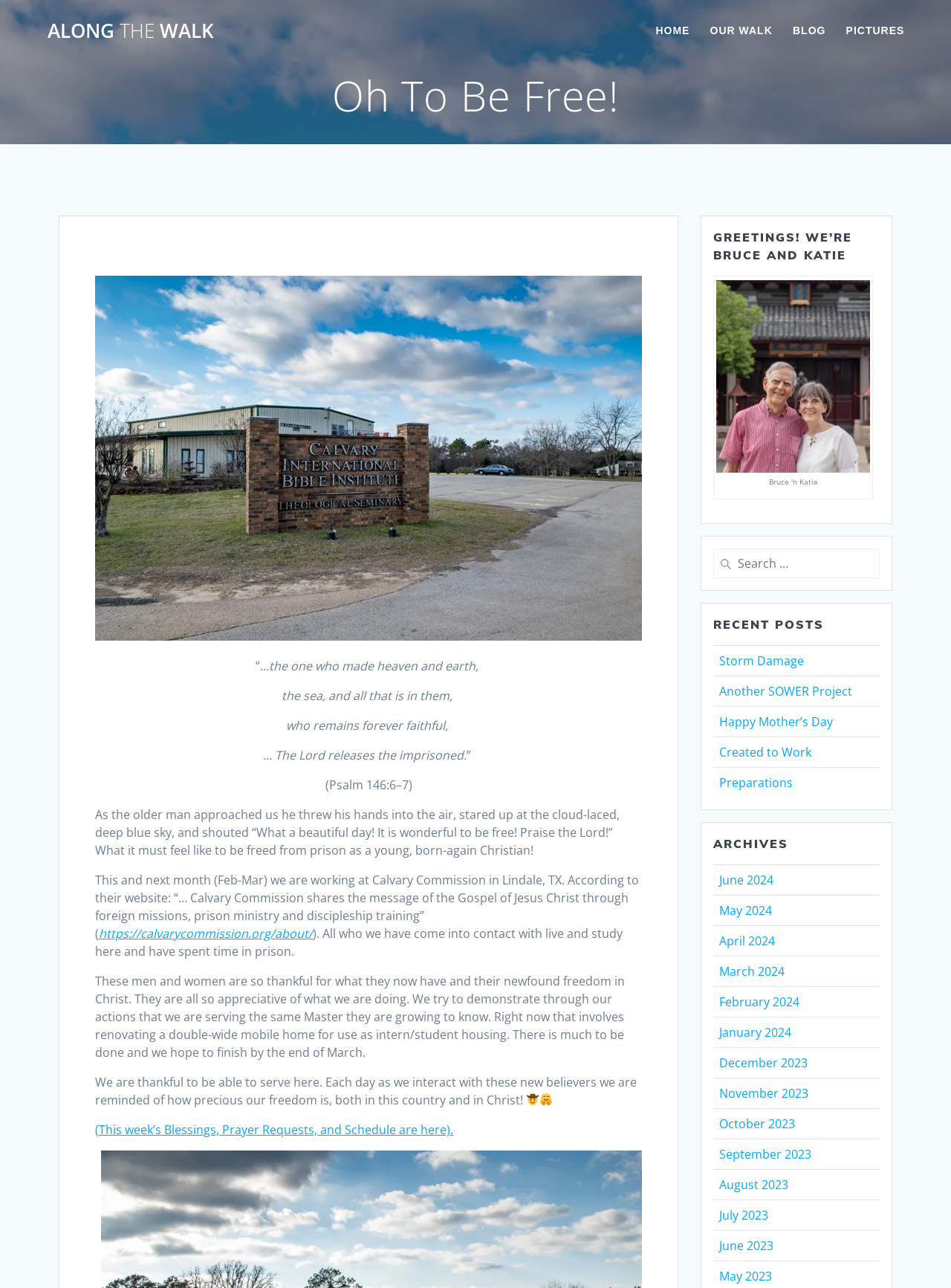Give a concise answer using only one word or phrase for this question:
How many recent posts are listed on the page?

5